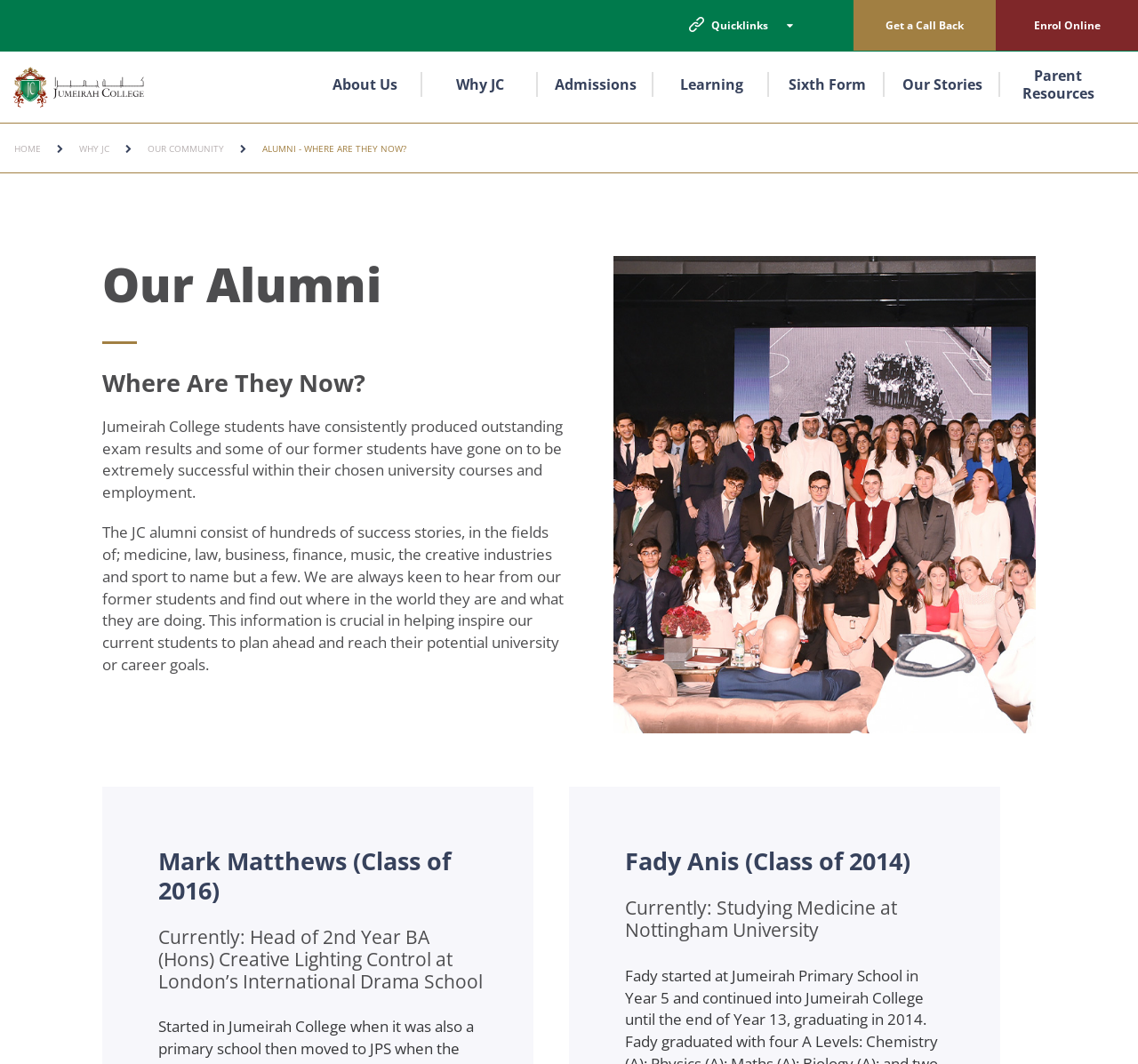Find the bounding box coordinates for the element that must be clicked to complete the instruction: "Learn more about Fady Anis". The coordinates should be four float numbers between 0 and 1, indicated as [left, top, right, bottom].

[0.549, 0.796, 0.835, 0.823]